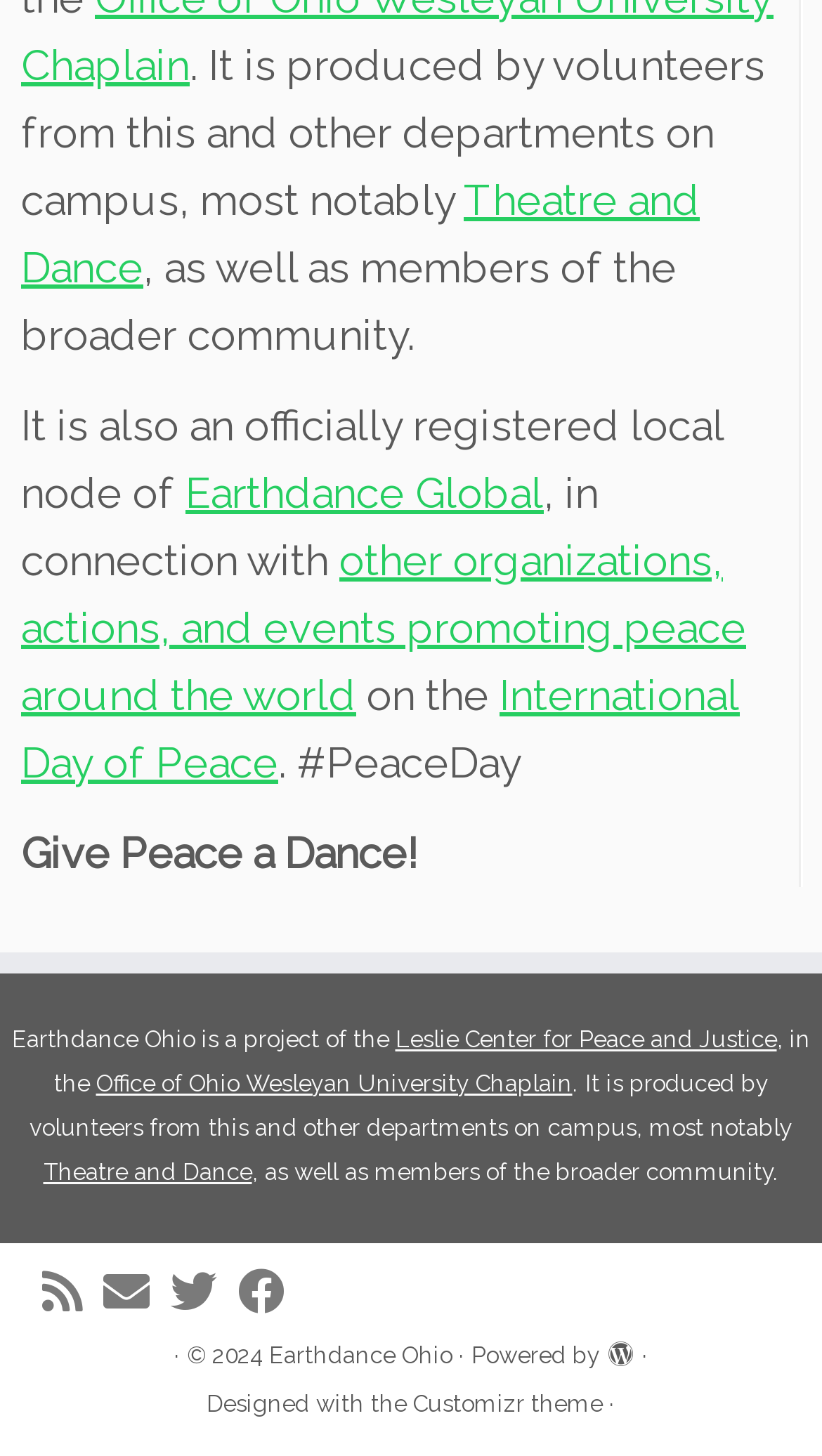Extract the bounding box coordinates of the UI element described: "International Day of Peace". Provide the coordinates in the format [left, top, right, bottom] with values ranging from 0 to 1.

[0.026, 0.46, 0.9, 0.541]